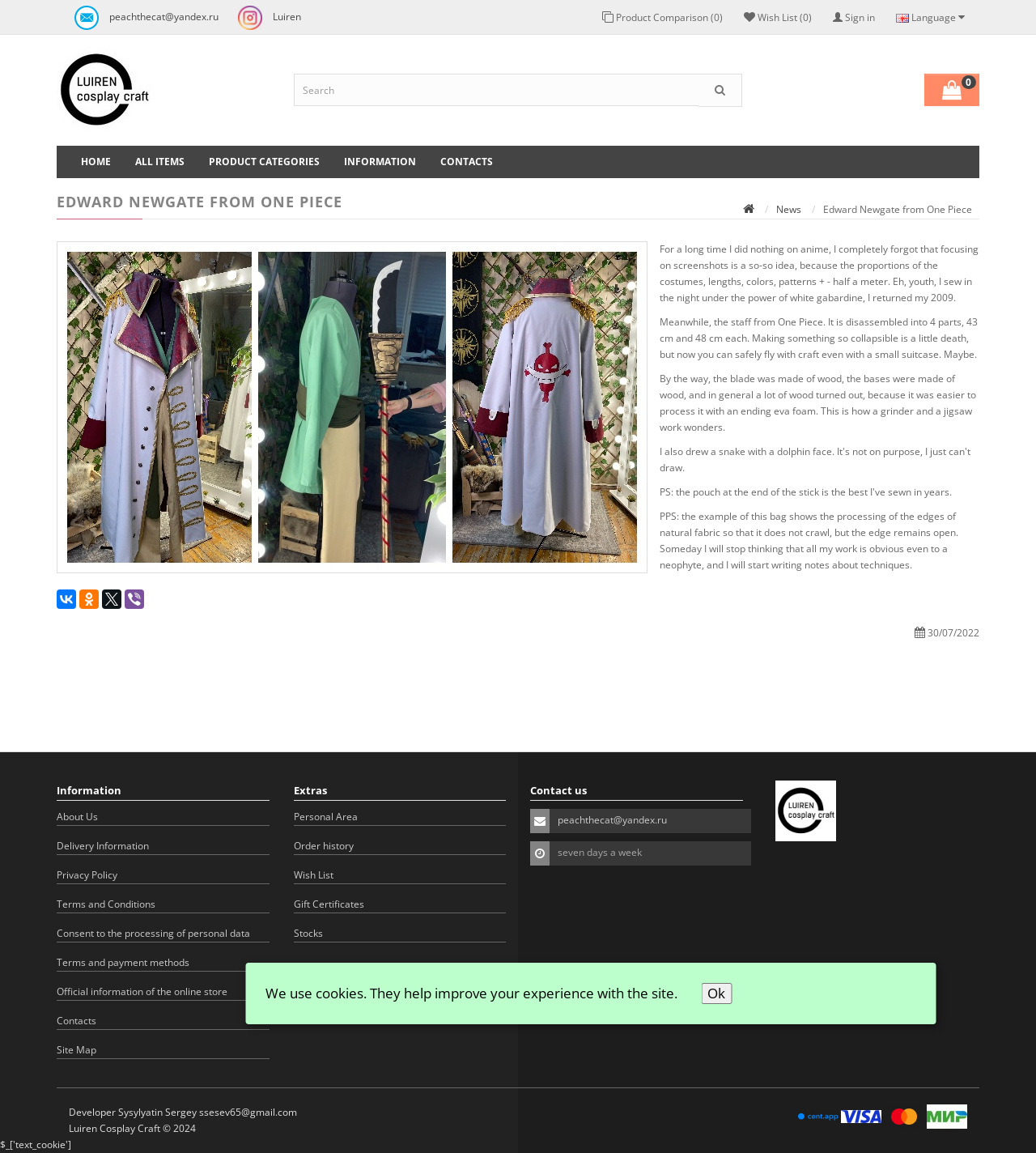Can you give a comprehensive explanation to the question given the content of the image?
What is the date of the latest update?

I looked at the bottom-right corner of the webpage, where it says '30/07/2022', which appears to be the date of the latest update.